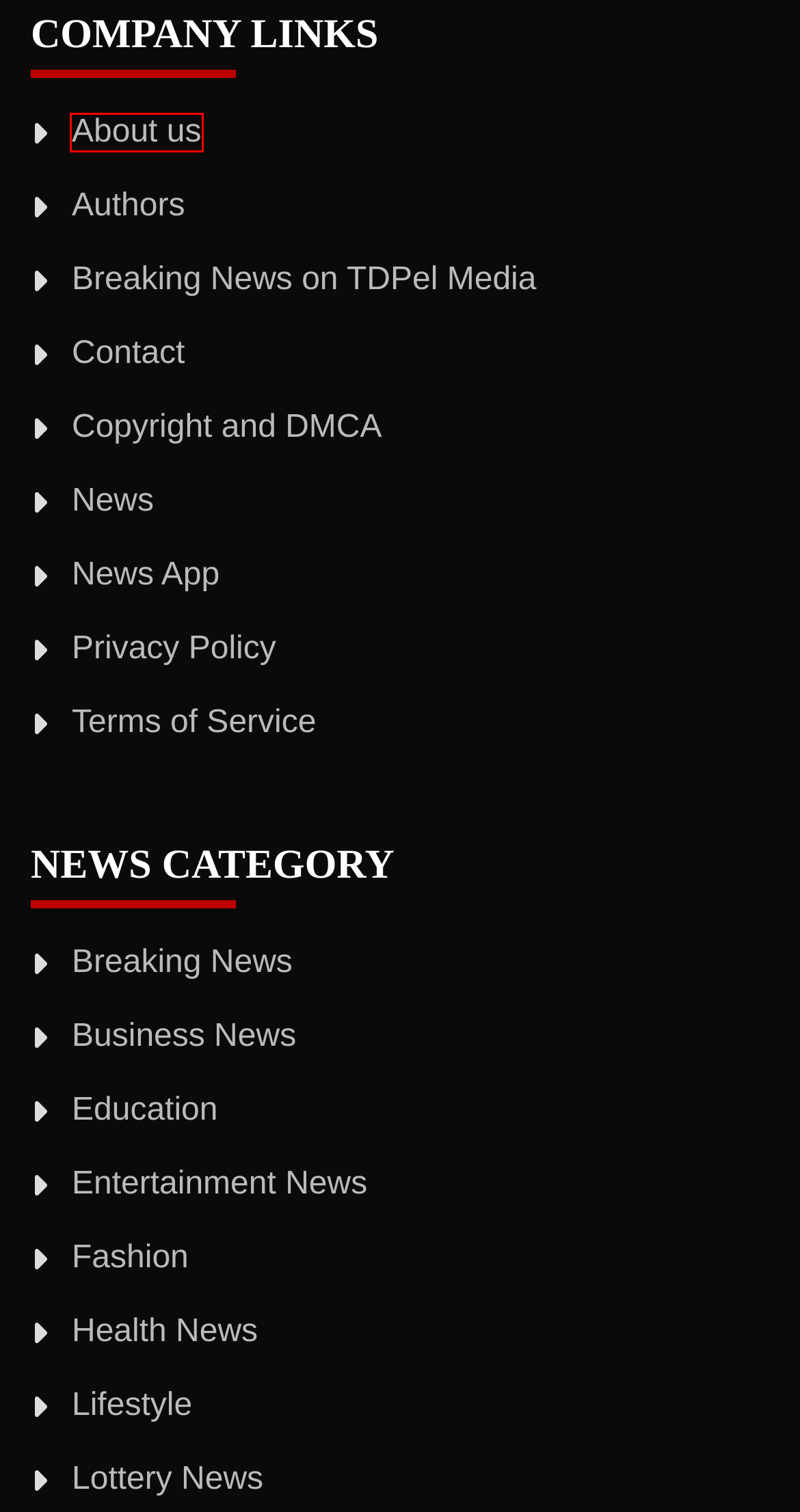Assess the screenshot of a webpage with a red bounding box and determine which webpage description most accurately matches the new page after clicking the element within the red box. Here are the options:
A. Lifestyle - TDPel Media
B. About Us - TDPel Media
C. Fashion - TDPel Media
D. Terms Of Service - TDPel Media
E. Breaking News - TDPel Media
F. Authors - TDPel Media
G. Education - TDPel Media
H. Copyright And DMCA - TDPel Media

B